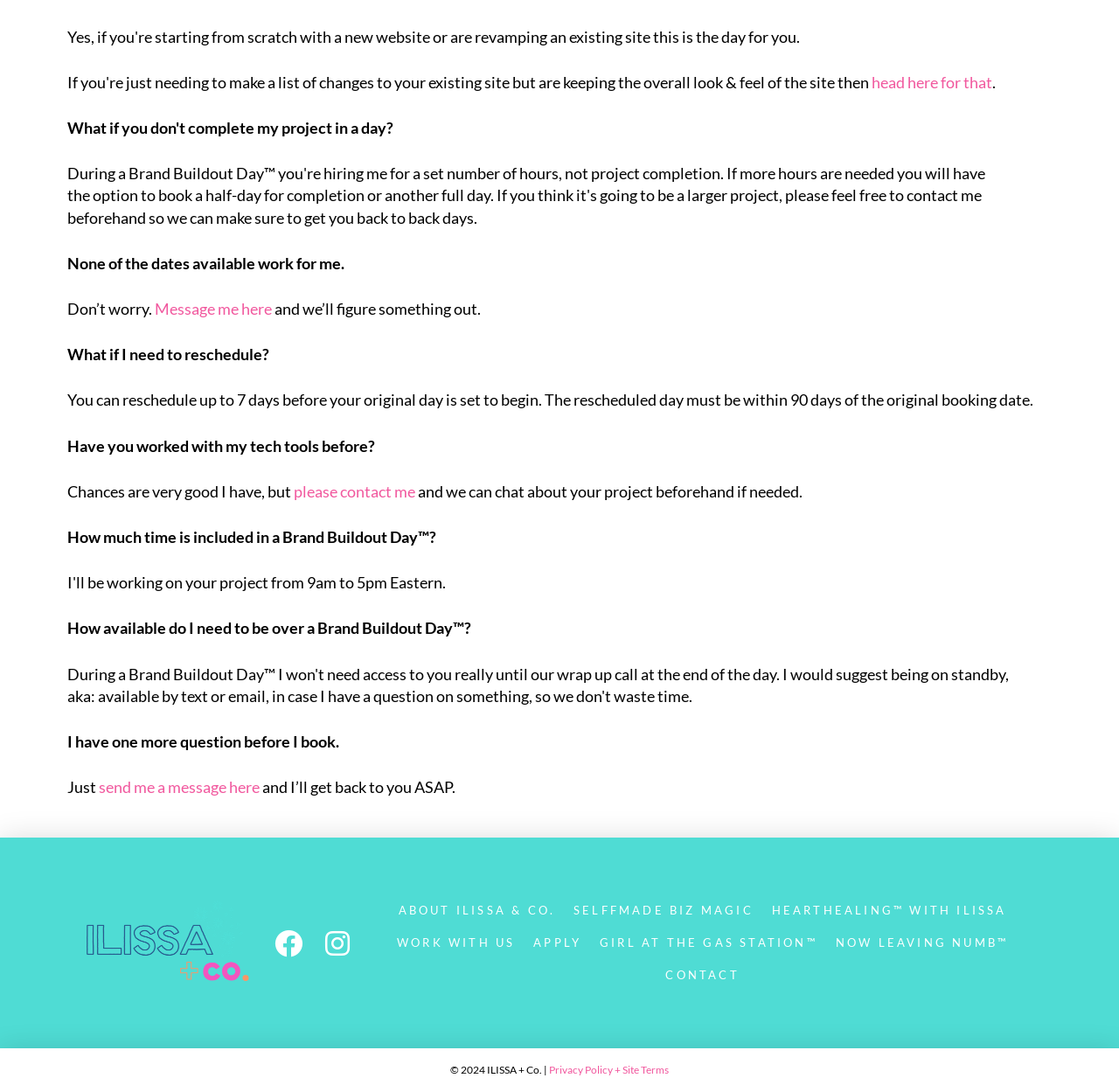Highlight the bounding box coordinates of the element you need to click to perform the following instruction: "View Privacy Policy + Site Terms."

[0.491, 0.973, 0.598, 0.985]